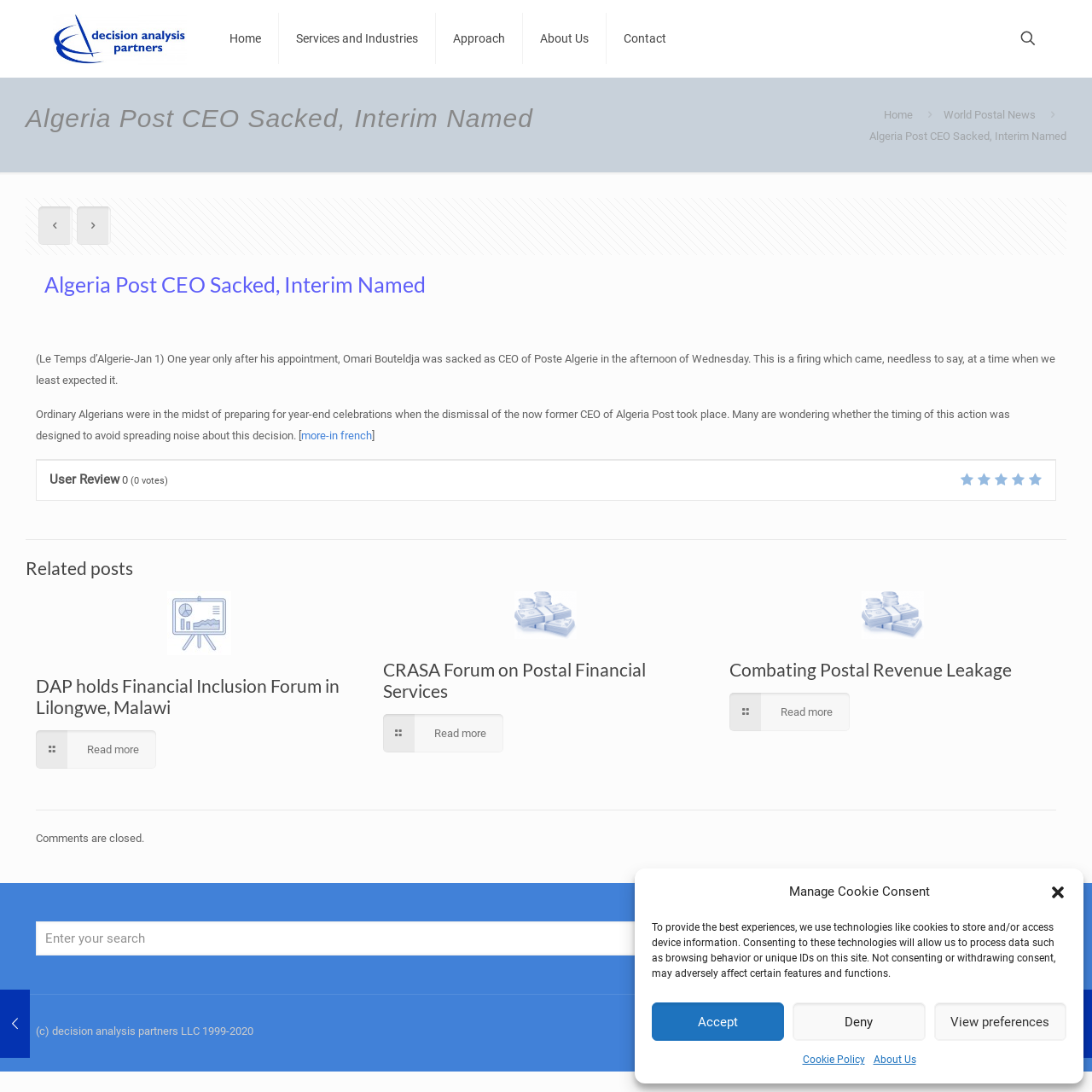What is the name of the CEO who was sacked?
Please describe in detail the information shown in the image to answer the question.

I found the answer by reading the article content, which mentions that 'Omari Bouteldja was sacked as CEO of Poste Algerie'.